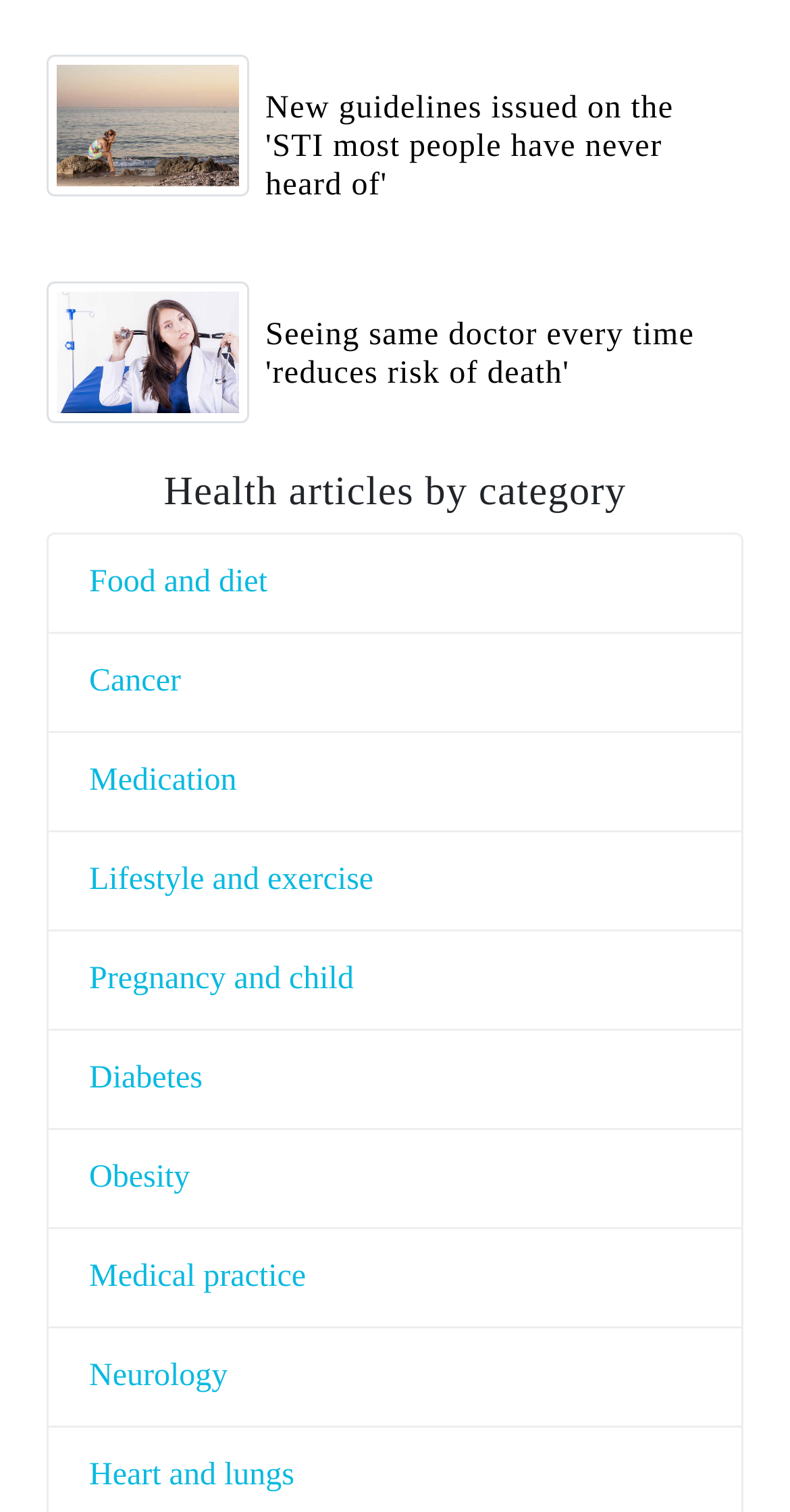Determine the bounding box of the UI element mentioned here: "Cancer". The coordinates must be in the format [left, top, right, bottom] with values ranging from 0 to 1.

[0.113, 0.44, 0.229, 0.463]